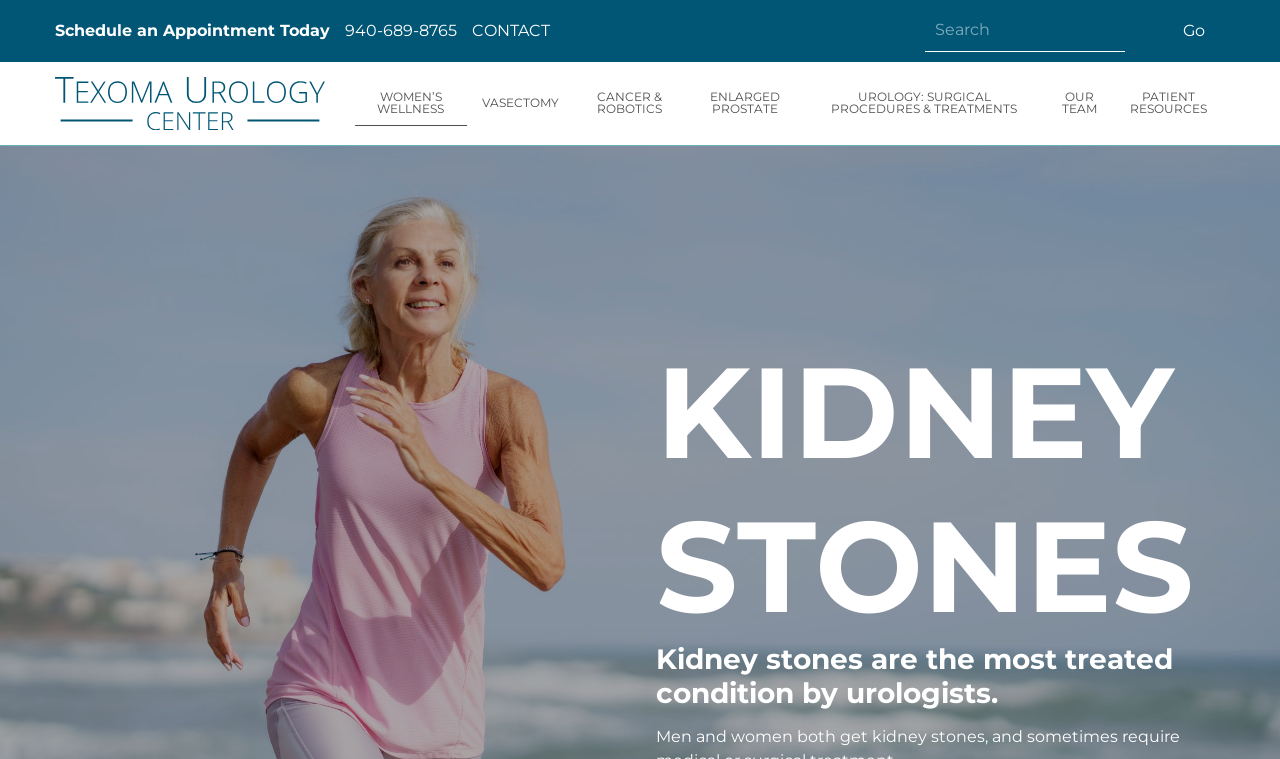Convey a detailed summary of the webpage, mentioning all key elements.

The webpage is about Kidney Stones and is related to Texoma Urology. At the top, there is a heading "Schedule an Appointment Today" followed by two links, "940-689-8765" and "CONTACT", which are positioned side by side. Below these links, there is a search bar with a textbox labeled "Search" and a "Go" button to the right of it.

To the left of the search bar, there is a heading "Texoma Urology" with a link to the same name, accompanied by an image. Below this, there are several links arranged horizontally, including "WOMEN’S WELLNESS", "VASECTOMY", "CANCER & ROBOTICS", "ENLARGED PROSTATE", "UROLOGY: SURGICAL PROCEDURES & TREATMENTS", "OUR TEAM", and "PATIENT RESOURCES".

The main content of the webpage is focused on kidney stones, with a heading "KIDNEY STONES" and a subheading that explains that kidney stones are the most treated condition by urologists.